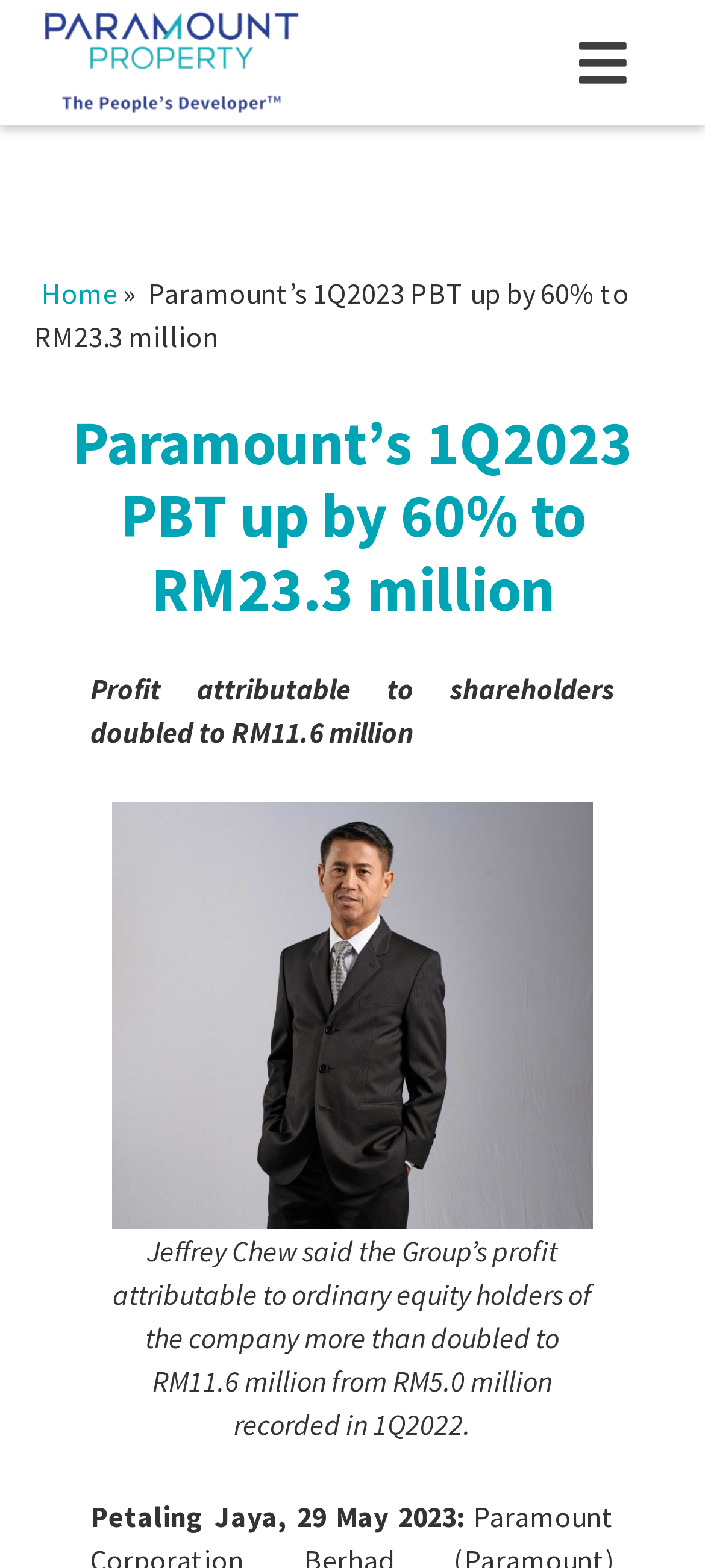Reply to the question with a brief word or phrase: What is the percentage increase in Profit Before Tax?

60%